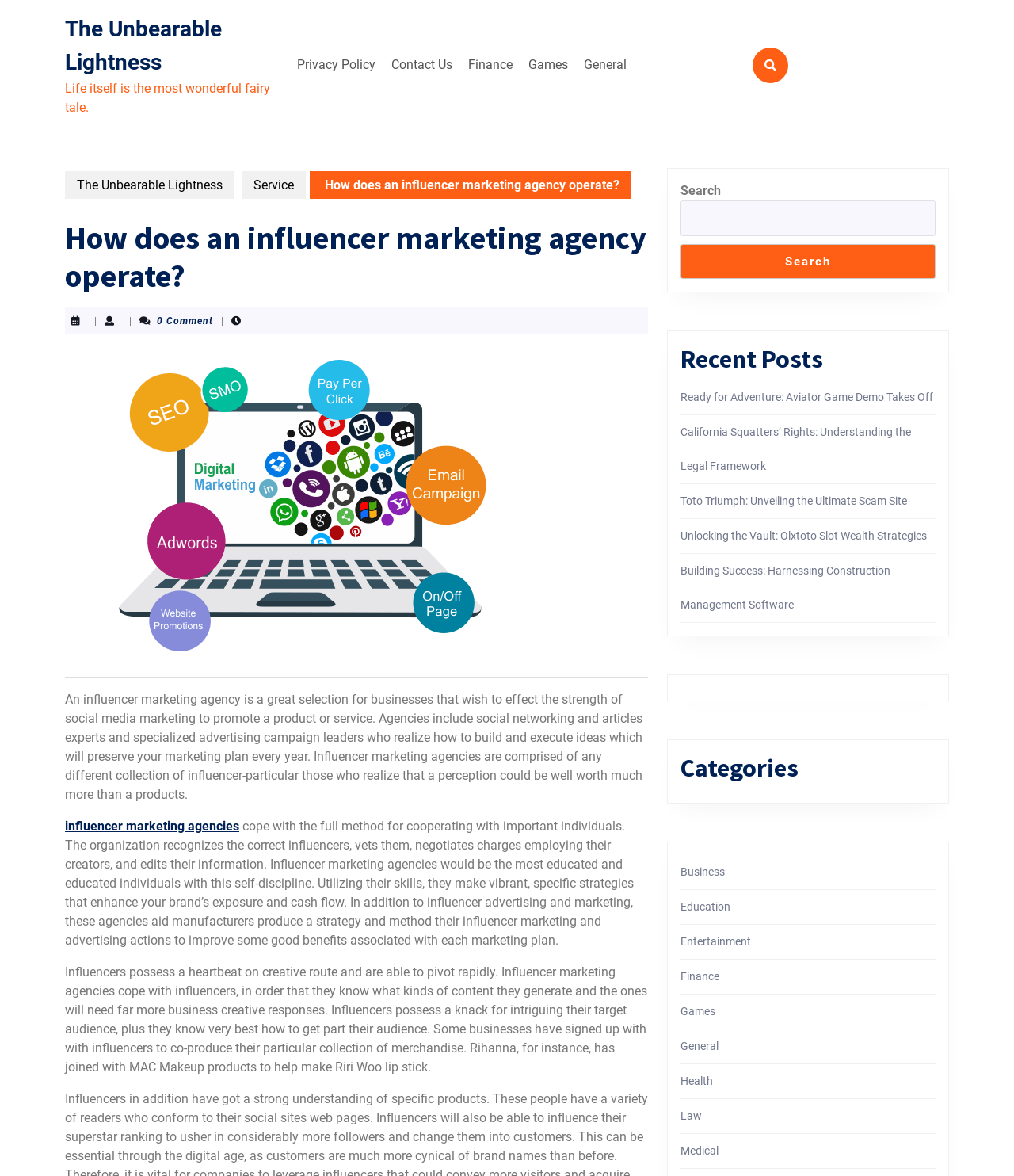Identify the main title of the webpage and generate its text content.

How does an influencer marketing agency operate?